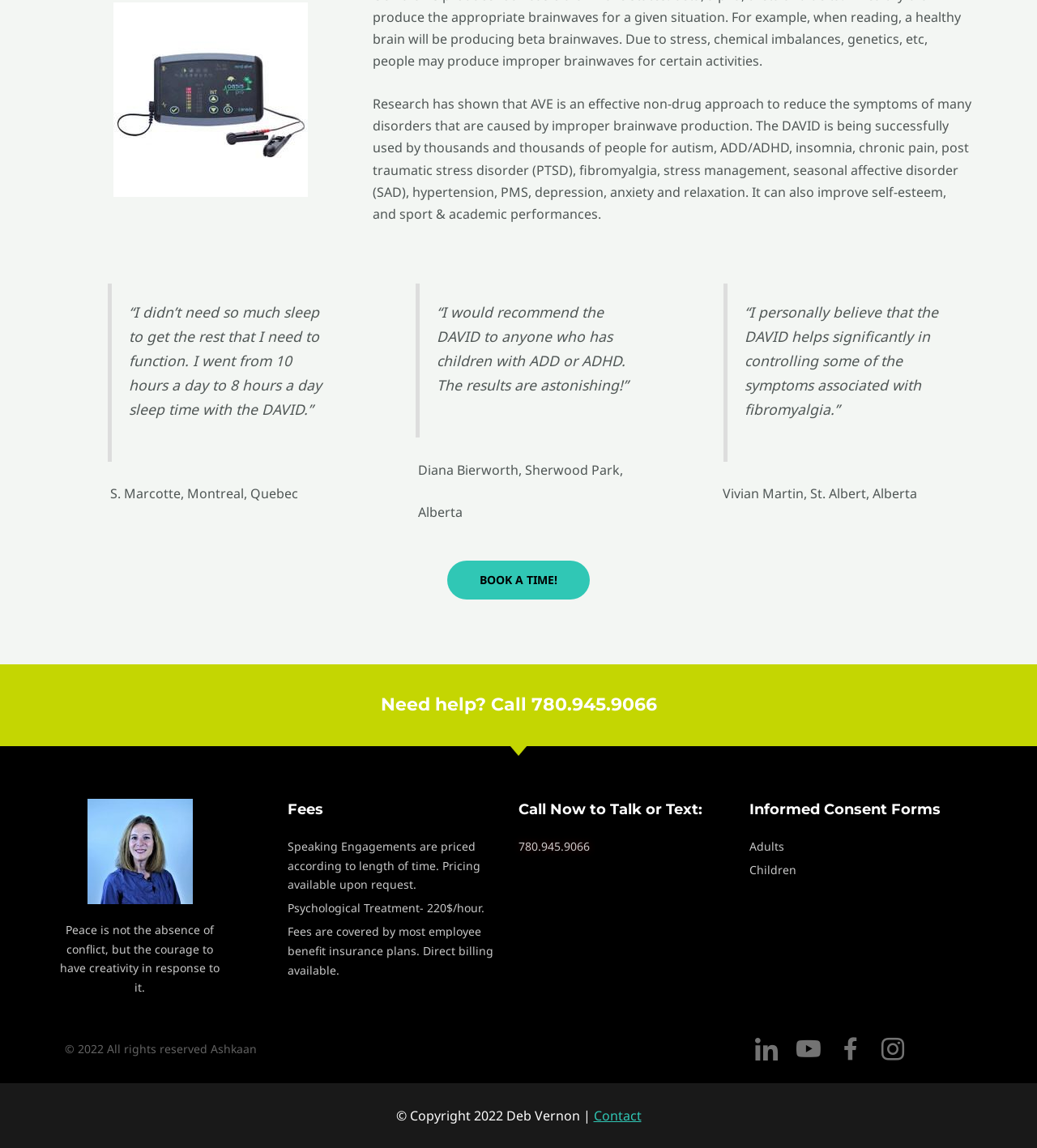What is the purpose of the DAVID device?
Using the screenshot, give a one-word or short phrase answer.

Reduce symptoms of disorders